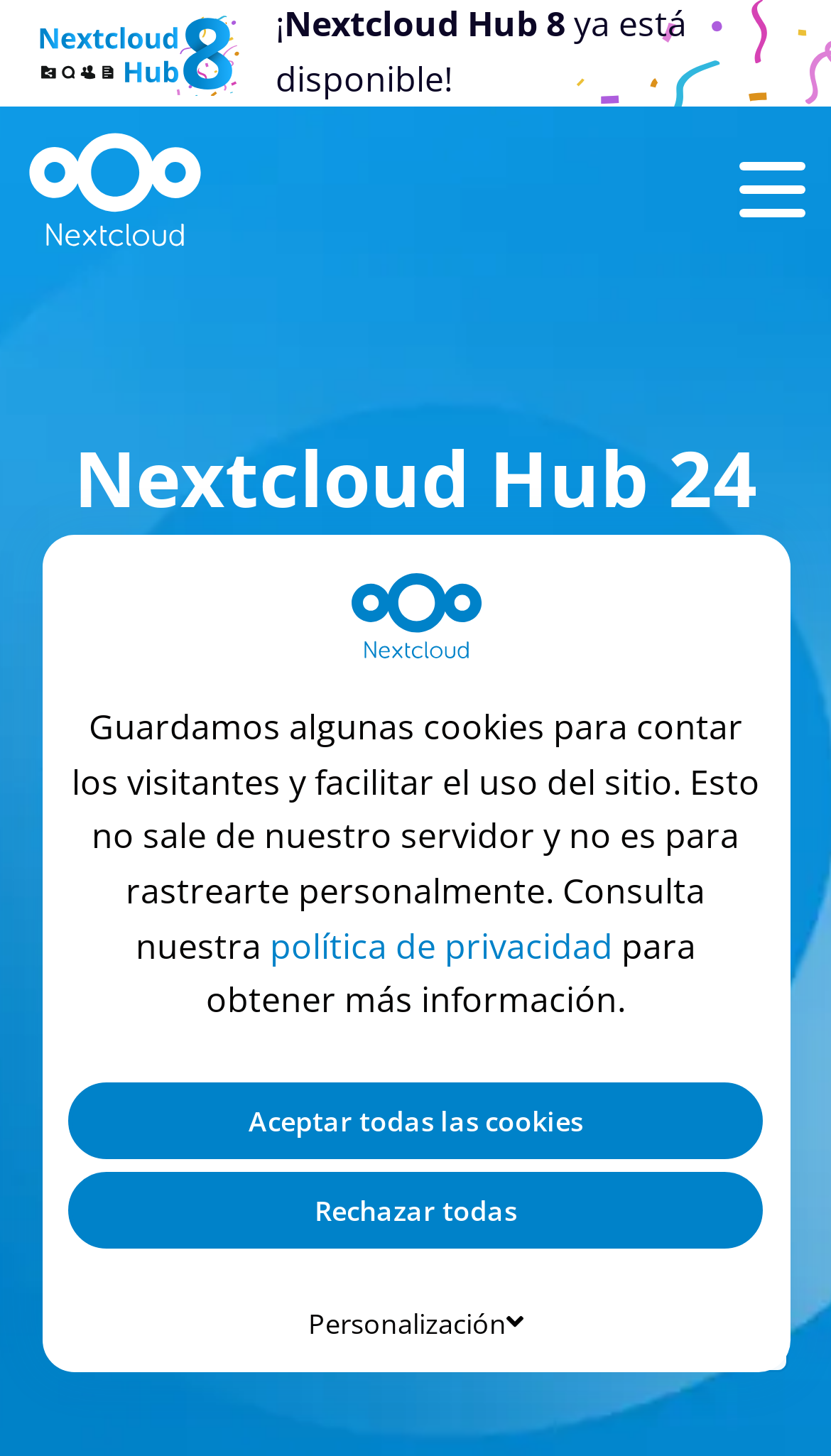Offer an in-depth caption of the entire webpage.

The webpage appears to be a blog post or news article about Nextcloud Hub 24, a software release that focuses on user data export and migration, communication, and collaboration. 

At the top left of the page, there is a link to "¡Nextcloud Hub 8 ya está disponible!" accompanied by an image. Next to it, there is a link to the Nextcloud logo. 

The main heading "Nextcloud Hub 24 challenges Big Tech with GDPR compliant User Migration" is prominently displayed in the top half of the page. 

Below the heading, there are several lines of text, including the publication date "3 mayo 2022", categories, and the author's name "Jos Poortvliet". 

On the right side of the page, there is an image of Nextcloud. 

In the middle of the page, there is a paragraph of text explaining the use of cookies on the website, with a link to the privacy policy. 

At the bottom of the page, there are three buttons: "Aceptar todas las cookies", "Rechazar todas", and "Personalización". There is also a link with an icon to the right of the buttons.